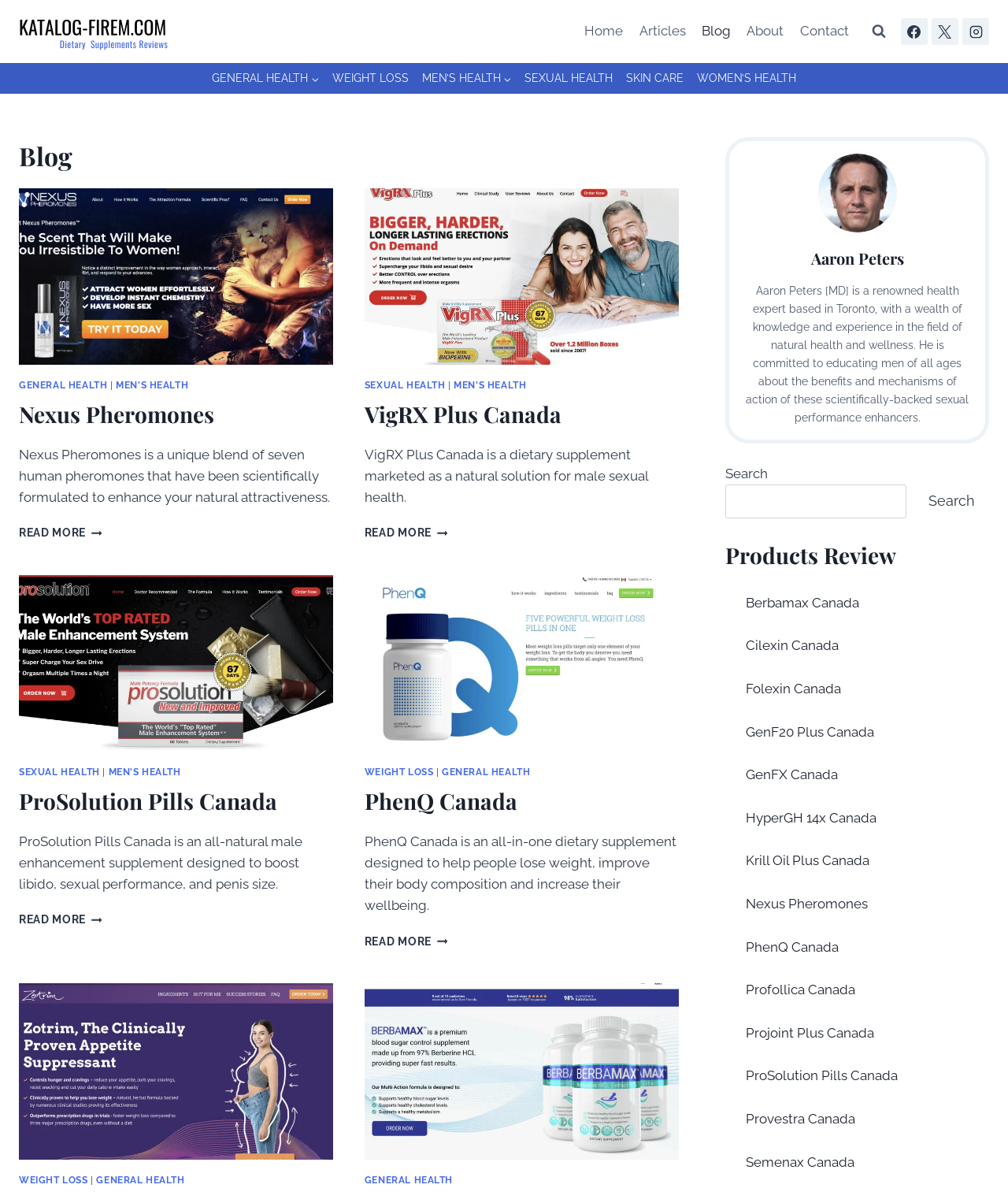Identify the bounding box coordinates of the HTML element based on this description: "VigRX Plus Canada".

[0.362, 0.335, 0.557, 0.359]